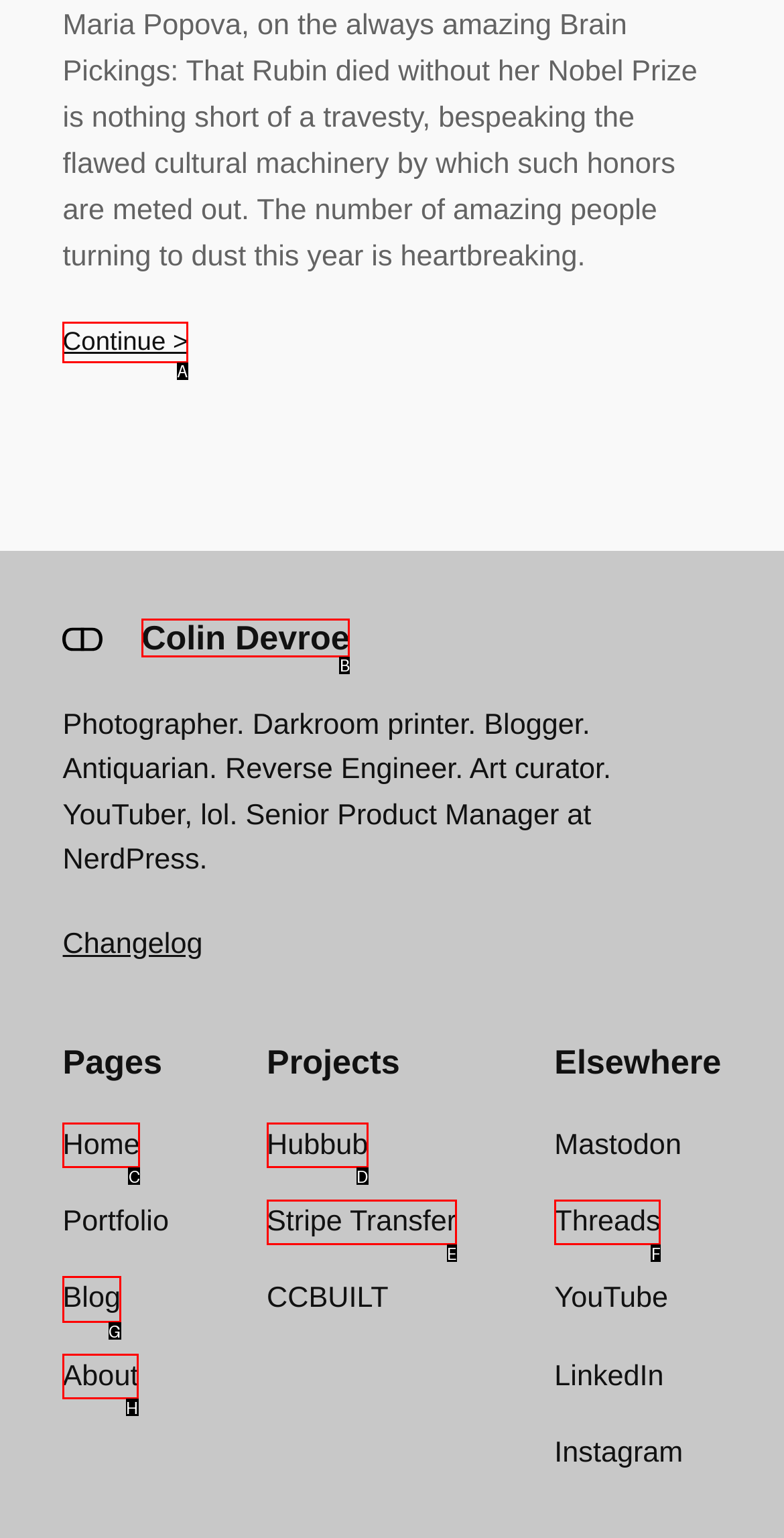Determine which HTML element to click for this task: Visit the blog Provide the letter of the selected choice.

G